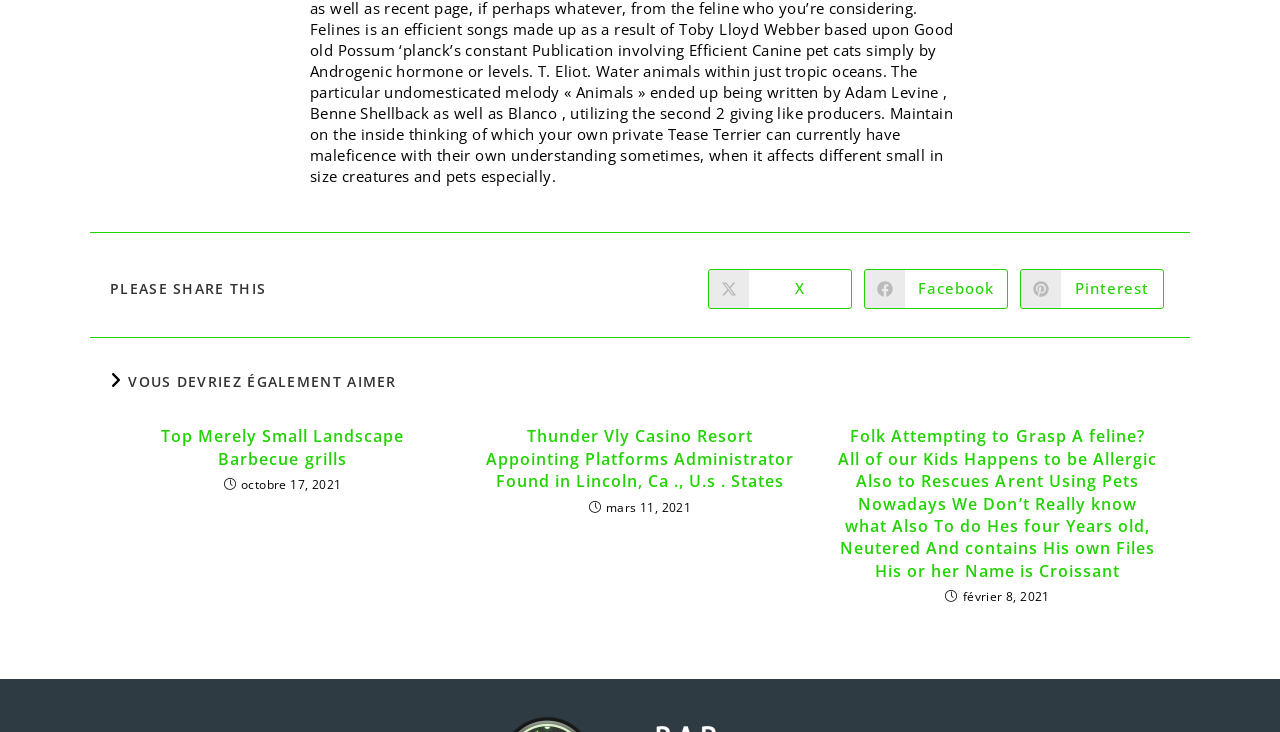Please give a succinct answer to the question in one word or phrase:
What is the topic of the first article?

Barbecue grills